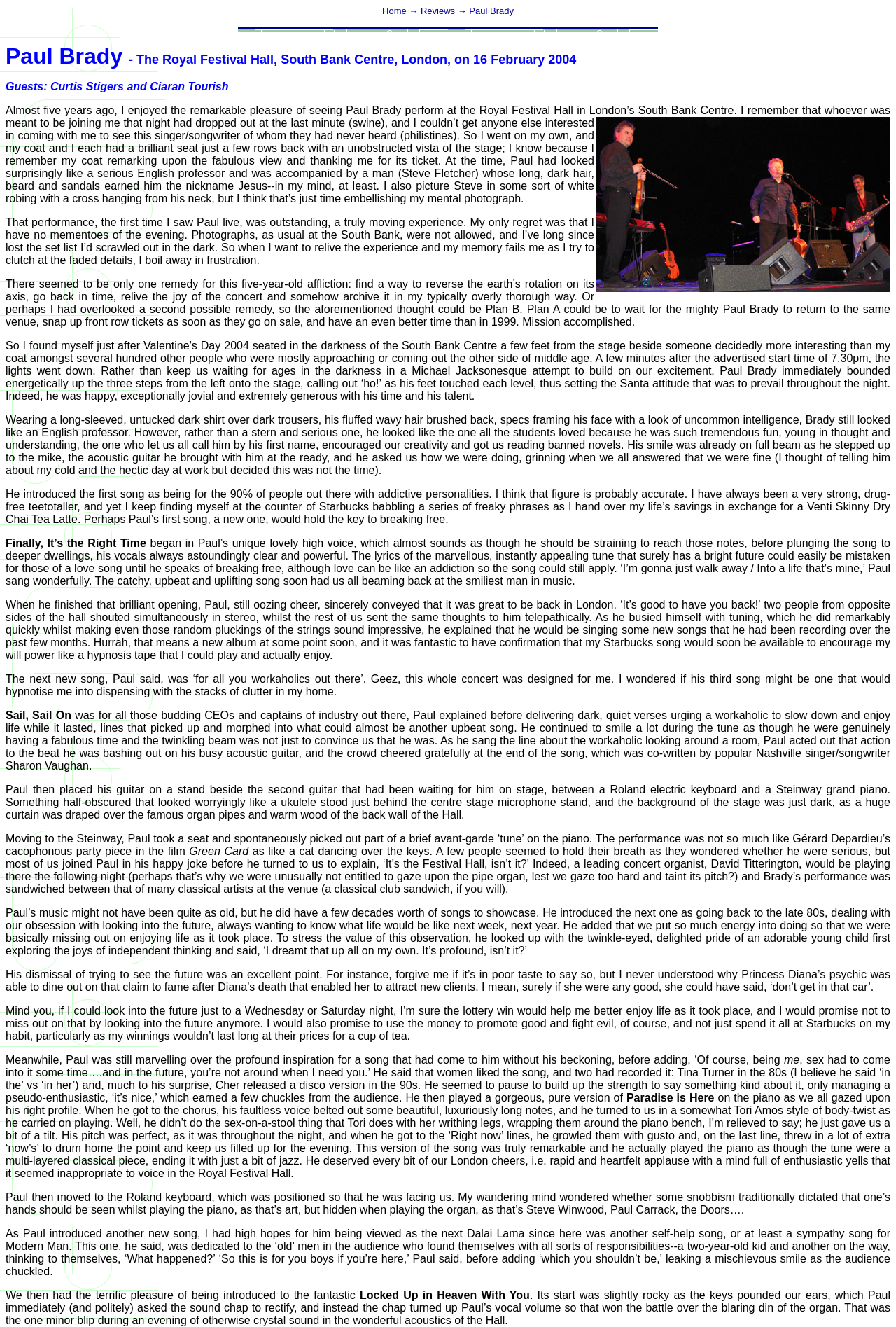What is the name of the guest musician mentioned alongside Paul Brady?
Please respond to the question with a detailed and thorough explanation.

The webpage text mentions 'Guests: Curtis Stigers and Ciaran Tourish' which indicates that Curtis Stigers is one of the guest musicians alongside Paul Brady.